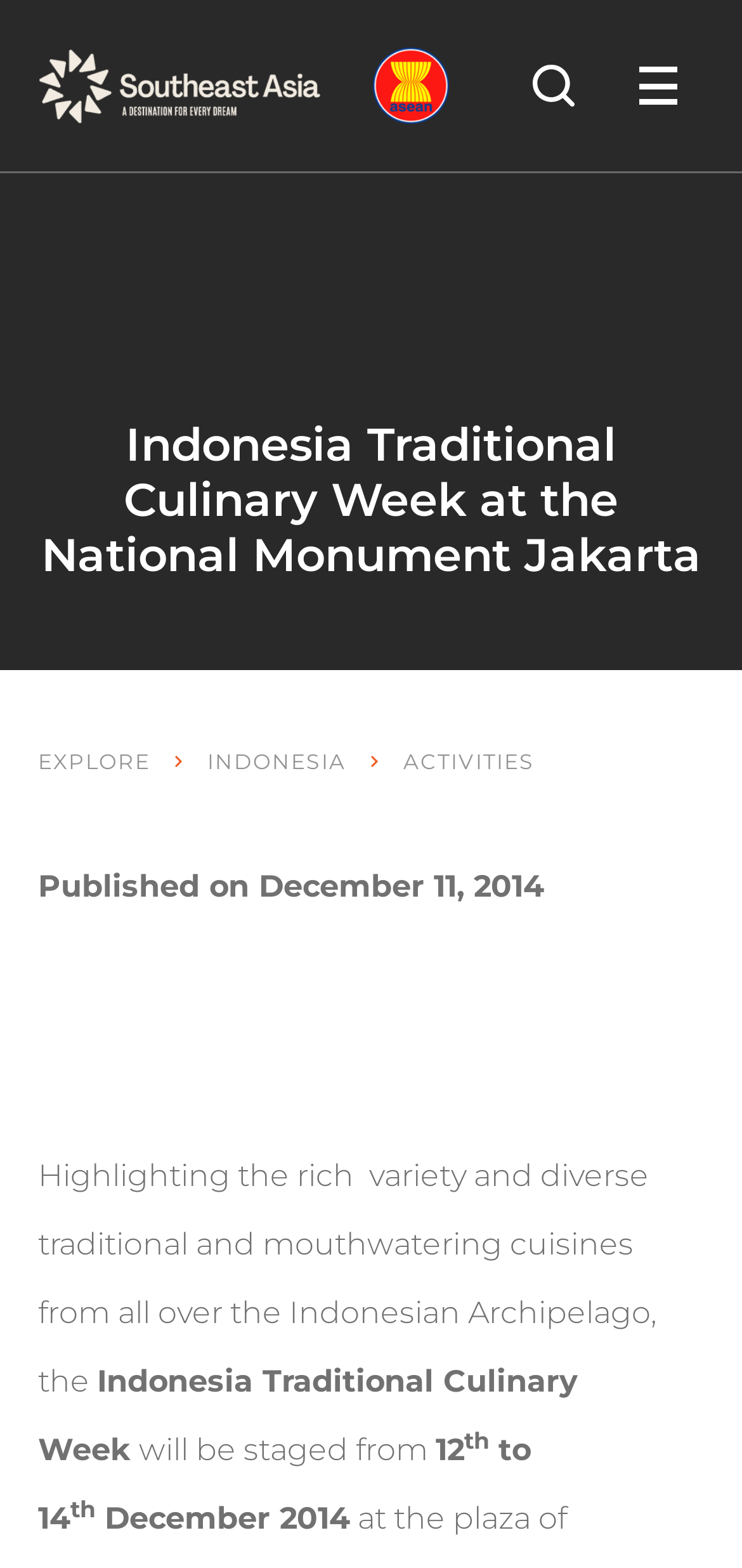Generate a thorough caption detailing the webpage content.

The webpage is about the Indonesia Traditional Culinary Week at the National Monument Jakarta, which is an event highlighting the diverse traditional cuisines from all over the Indonesian Archipelago. 

At the top left of the page, there is a link to "Southeast Asia Travel" accompanied by two images, one with the text "Southeast Asia Travel" and the other with the text "Visit Southeast Asia". On the top right, there is a search link and a button to open navigation.

Below the top section, there is a heading that reads "Indonesia Traditional Culinary Week at the National Monument Jakarta". Underneath the heading, there are three links: "EXPLORE", "INDONESIA", and "ACTIVITIES". 

The "ACTIVITIES" section contains a published date, "December 11, 2014", and a figure. There is a paragraph of text that describes the event, mentioning that it will be staged from 12th to 14th December 2014.